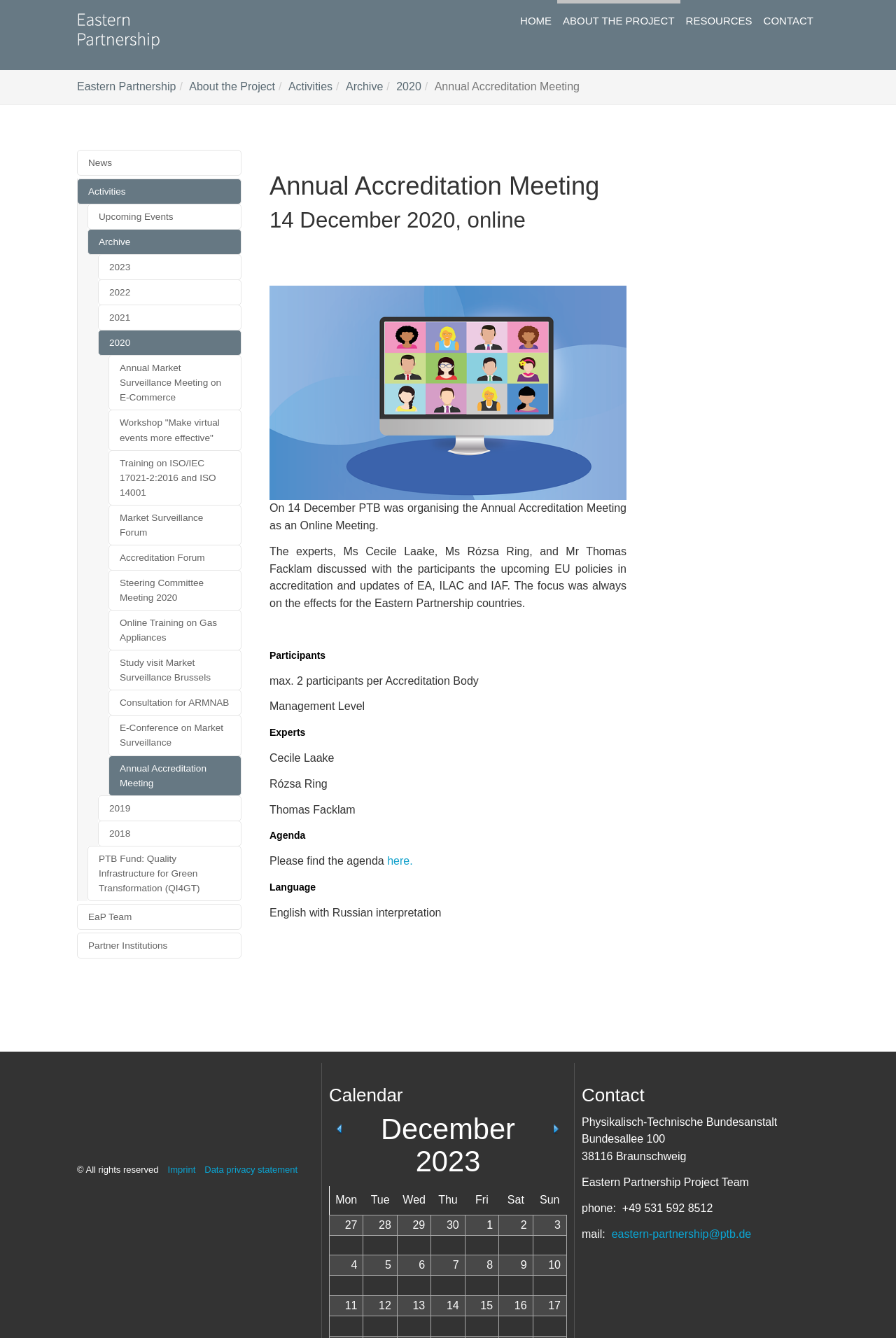Reply to the question with a single word or phrase:
What is the current month shown in the calendar?

December 2023